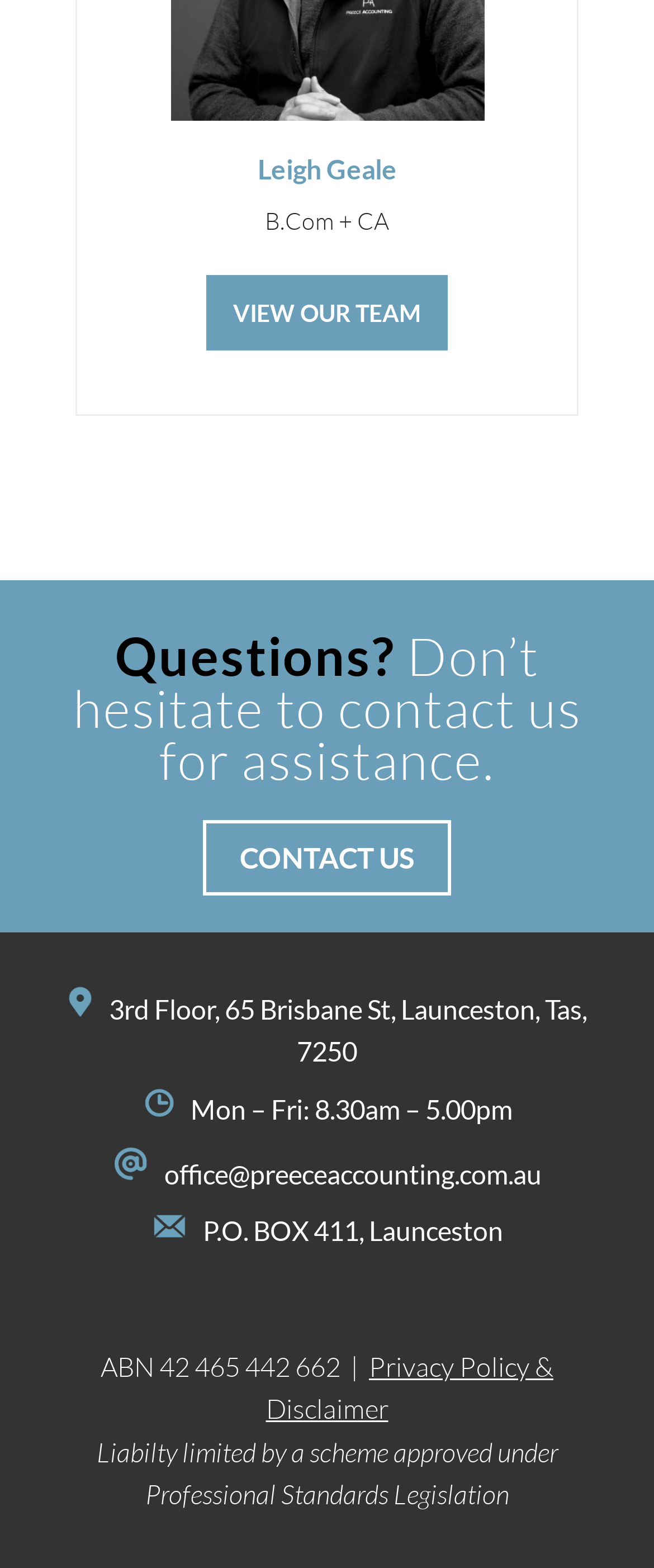Provide the bounding box coordinates of the HTML element described by the text: "Contact Us". The coordinates should be in the format [left, top, right, bottom] with values between 0 and 1.

[0.31, 0.523, 0.69, 0.571]